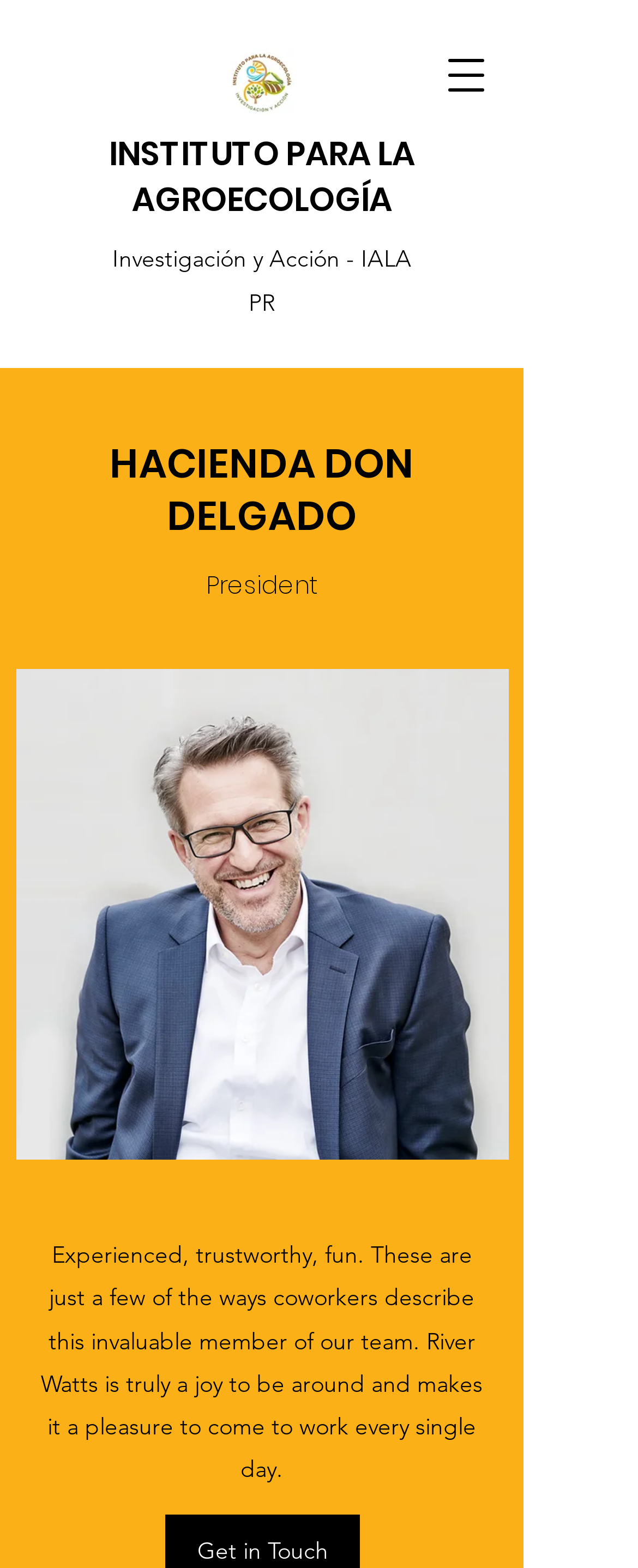What is the position of the person described in the text?
Answer the question using a single word or phrase, according to the image.

President